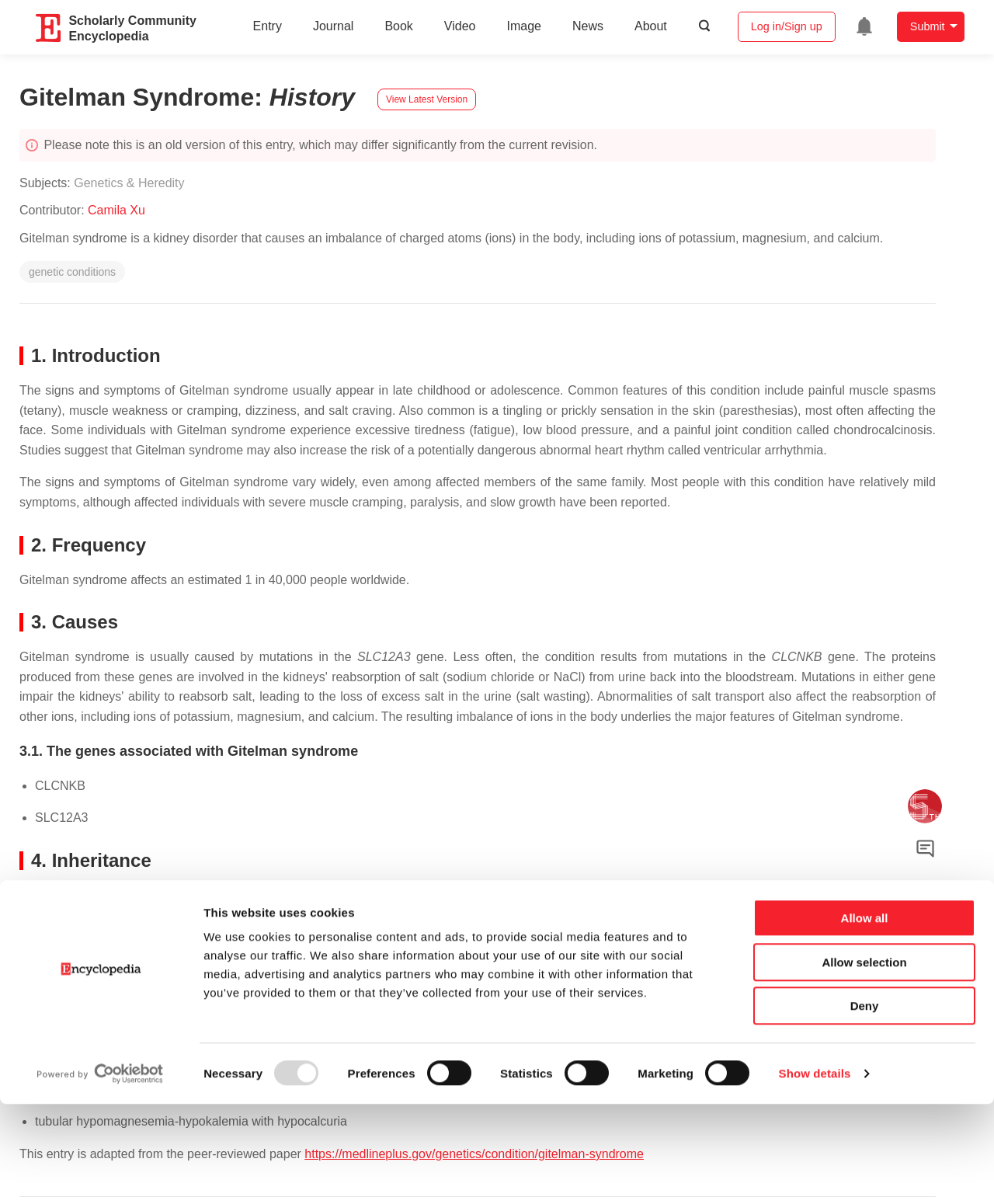Generate a comprehensive caption for the webpage you are viewing.

This webpage is an encyclopedia entry about Gitelman Syndrome, a kidney disorder that affects the balance of ions in the body. At the top of the page, there is a dialog box about cookies, with a logo and a link to "Powered by Cookiebot" on the left side. Below the dialog box, there are three buttons: "Deny", "Allow selection", and "Allow all". 

On the top-left corner of the page, there is a logo and a link to "Encyclopedia" and other related links such as "Scholarly Community Encyclopedia", "Entry", "Journal", "Book", "Video", "Image", "News", and "About". 

On the top-right corner, there is a search bar with a button and a menu bar with options like "Log in/Sign up", "Submit", and others. 

The main content of the page is divided into sections, including "History", "Subjects", "Contributor", and the main article about Gitelman Syndrome. The article is structured with headings, paragraphs, and lists, providing information about the condition, its symptoms, frequency, causes, inheritance, and other related topics. There are also links to external resources and references throughout the article. 

At the bottom of the page, there is a link to "View Latest Version" and a note about the current version of the entry.